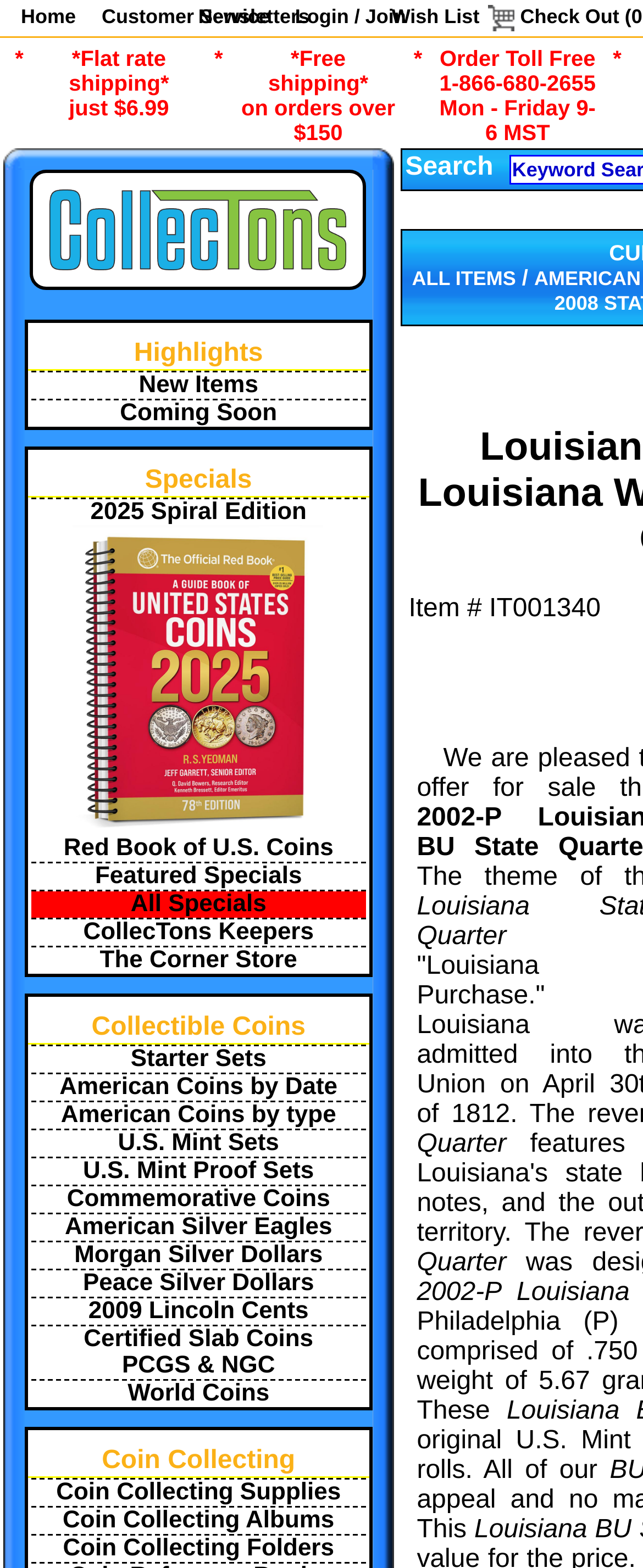Bounding box coordinates should be in the format (top-left x, top-left y, bottom-right x, bottom-right y) and all values should be floating point numbers between 0 and 1. Determine the bounding box coordinate for the UI element described as: All Specials

[0.049, 0.567, 0.569, 0.585]